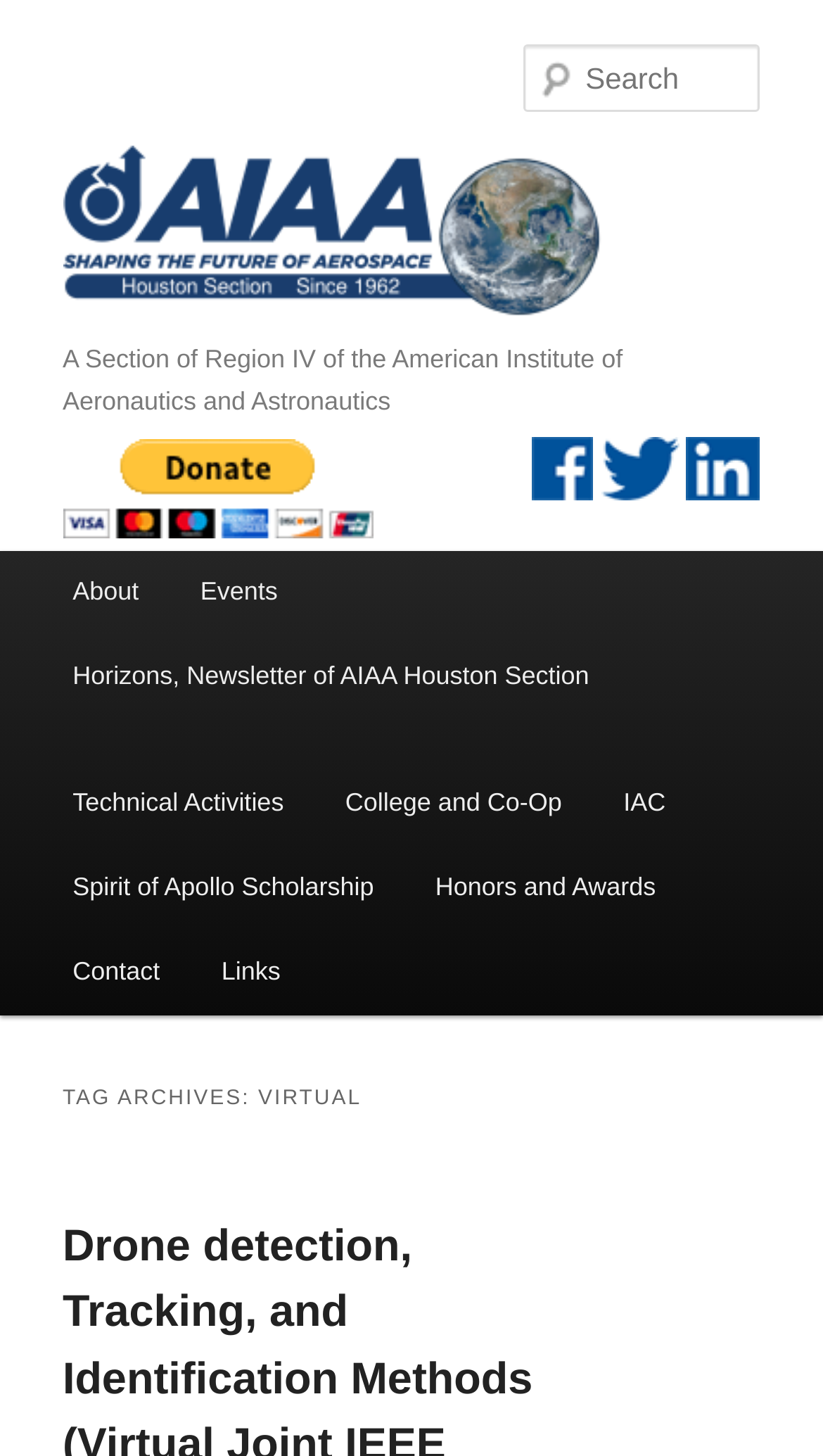Extract the bounding box coordinates for the HTML element that matches this description: "Skip to secondary content". The coordinates should be four float numbers between 0 and 1, i.e., [left, top, right, bottom].

[0.076, 0.379, 0.54, 0.441]